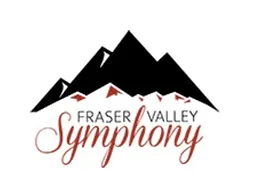Please give a succinct answer using a single word or phrase:
In what year was the Fraser Valley Symphony founded?

1984